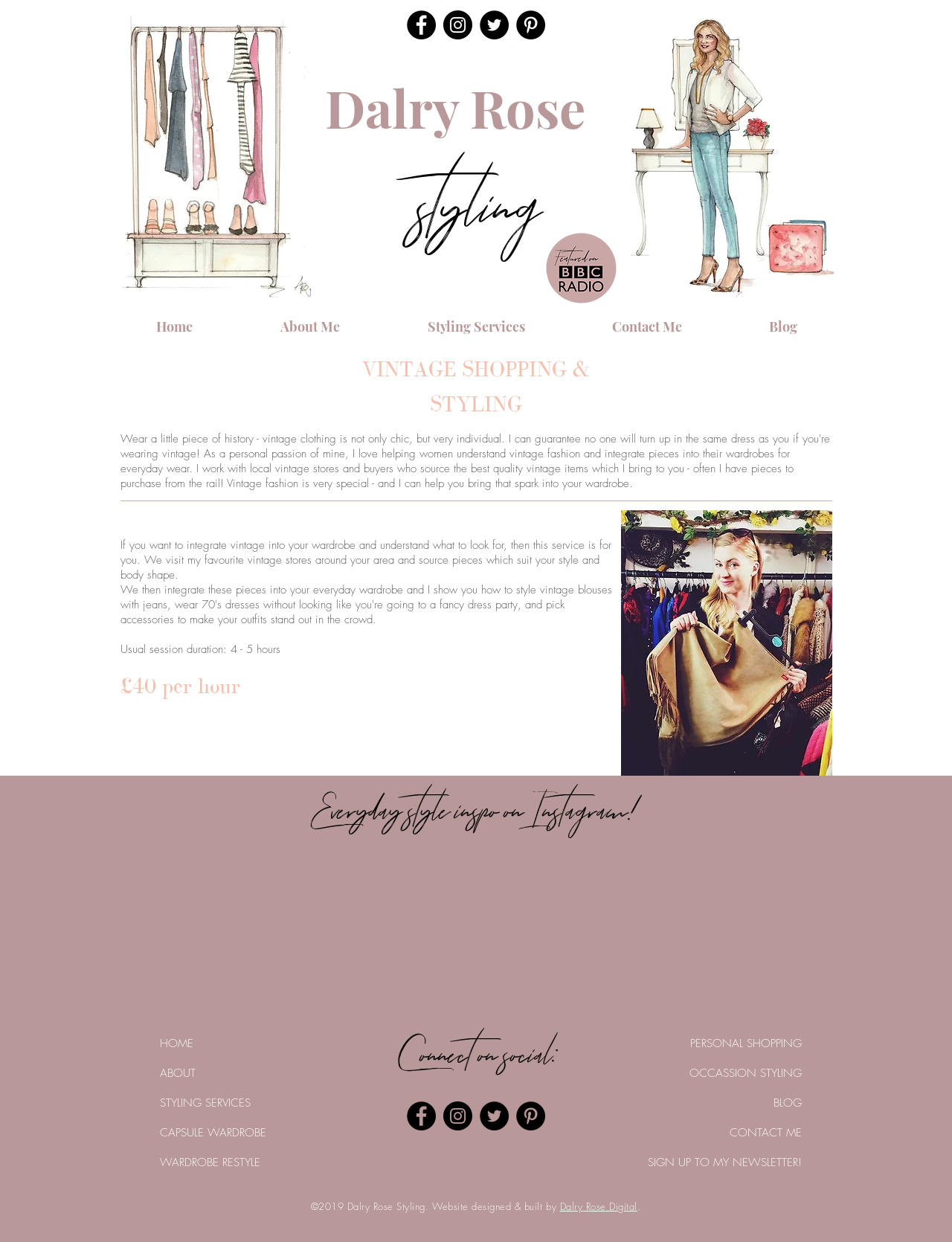What is the name of the personal styling service?
Provide a comprehensive and detailed answer to the question.

I found the answer by looking at the heading element 'Dalry Rose' with bounding box coordinates [0.335, 0.058, 0.621, 0.116] and the link element 'Dalry Rose' with bounding box coordinates [0.341, 0.062, 0.615, 0.116]. This suggests that Dalry Rose is the name of the personal styling service.